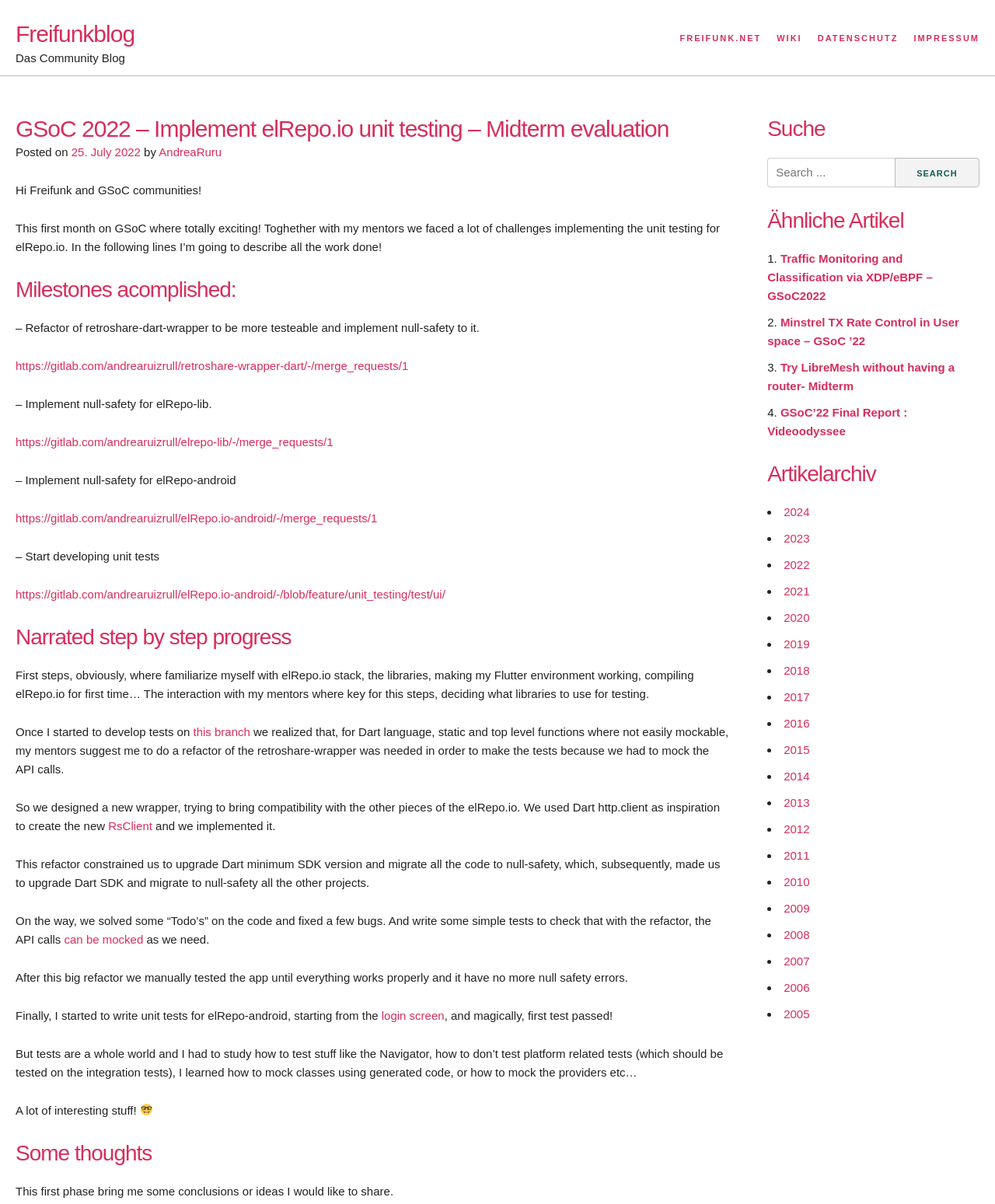What is the author's name? Based on the screenshot, please respond with a single word or phrase.

AndreaRuru